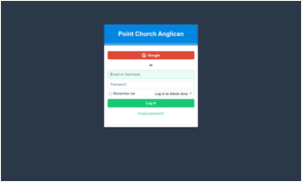How many login options are provided?
Examine the image closely and answer the question with as much detail as possible.

The question asks about the number of login options available to users. Upon analyzing the interface, it is evident that users have two options to log in: using a Google account or entering their email and password.